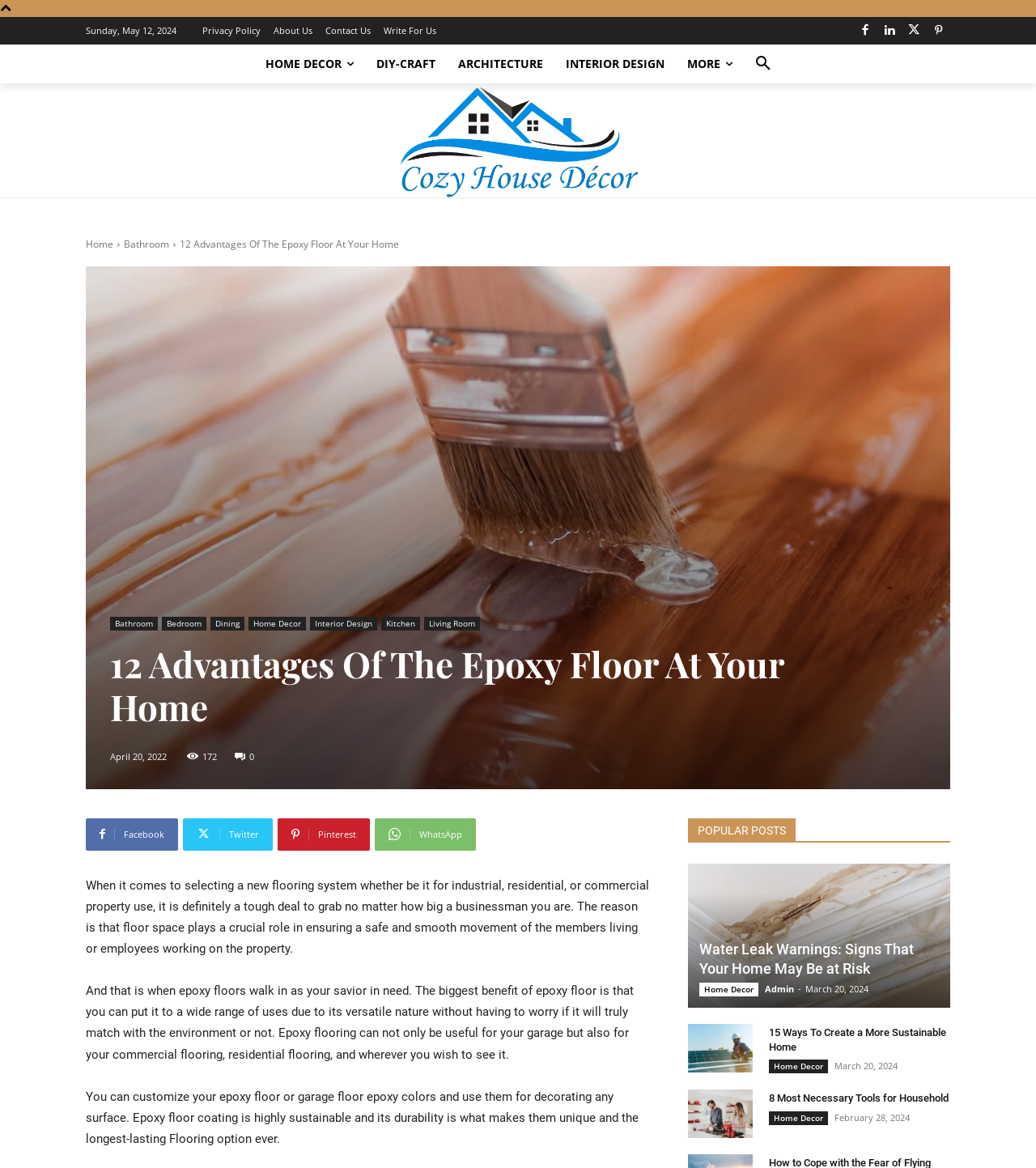Determine the bounding box coordinates of the section I need to click to execute the following instruction: "Share on Facebook". Provide the coordinates as four float numbers between 0 and 1, i.e., [left, top, right, bottom].

[0.083, 0.701, 0.172, 0.728]